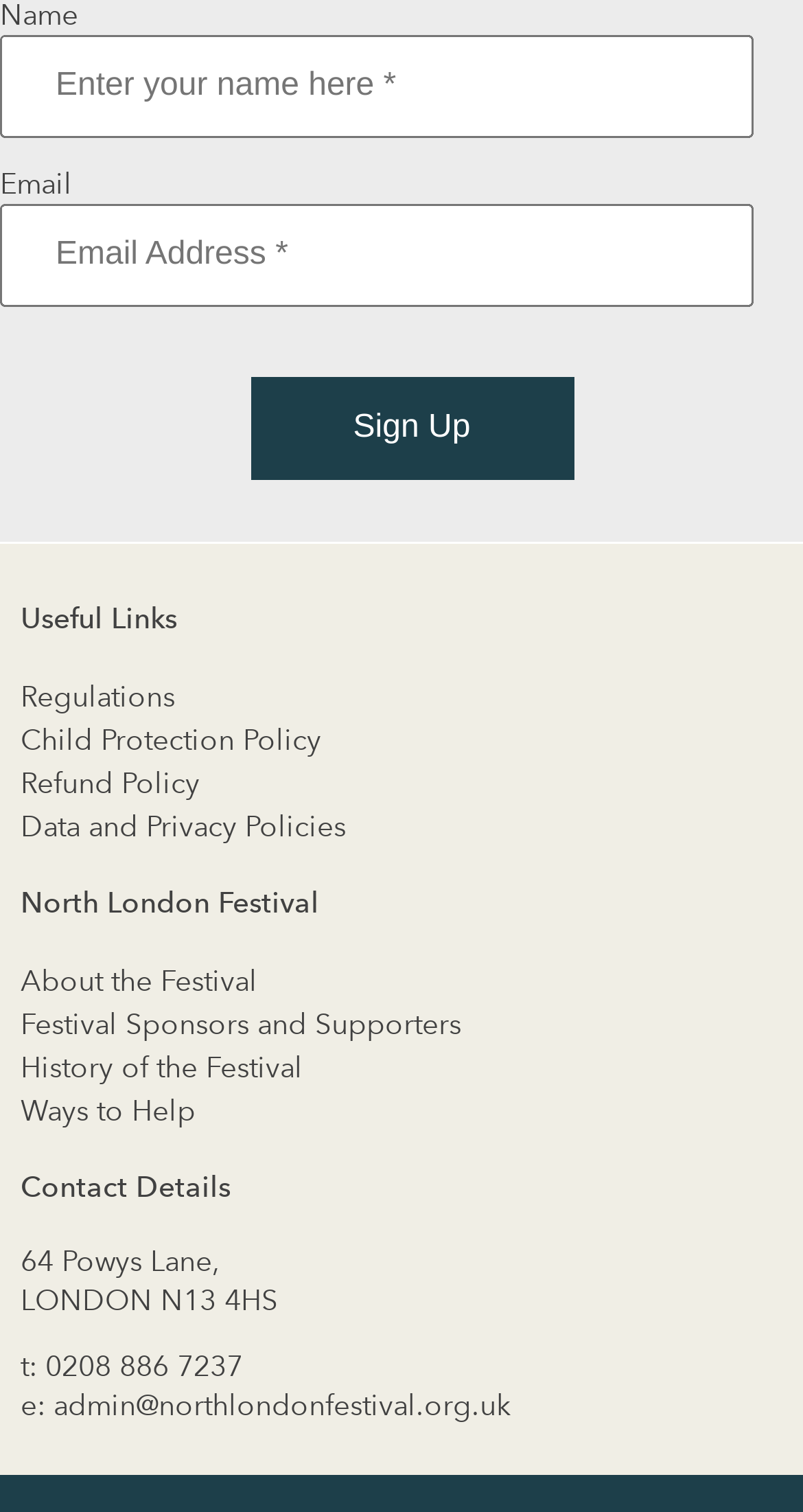Kindly determine the bounding box coordinates for the area that needs to be clicked to execute this instruction: "Click the Sign Up button".

[0.312, 0.25, 0.714, 0.318]